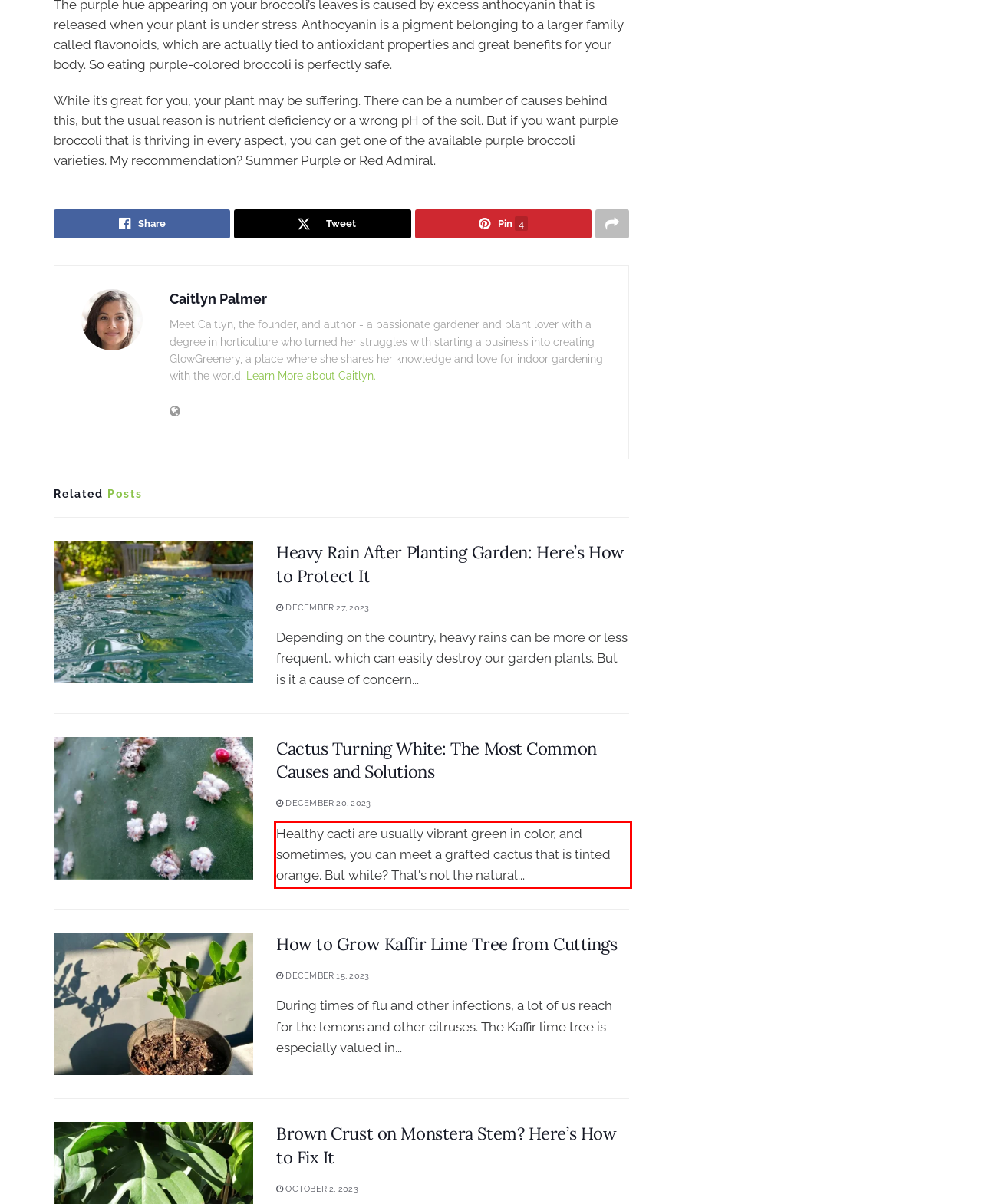Analyze the webpage screenshot and use OCR to recognize the text content in the red bounding box.

Healthy cacti are usually vibrant green in color, and sometimes, you can meet a grafted cactus that is tinted orange. But white? That's not the natural...